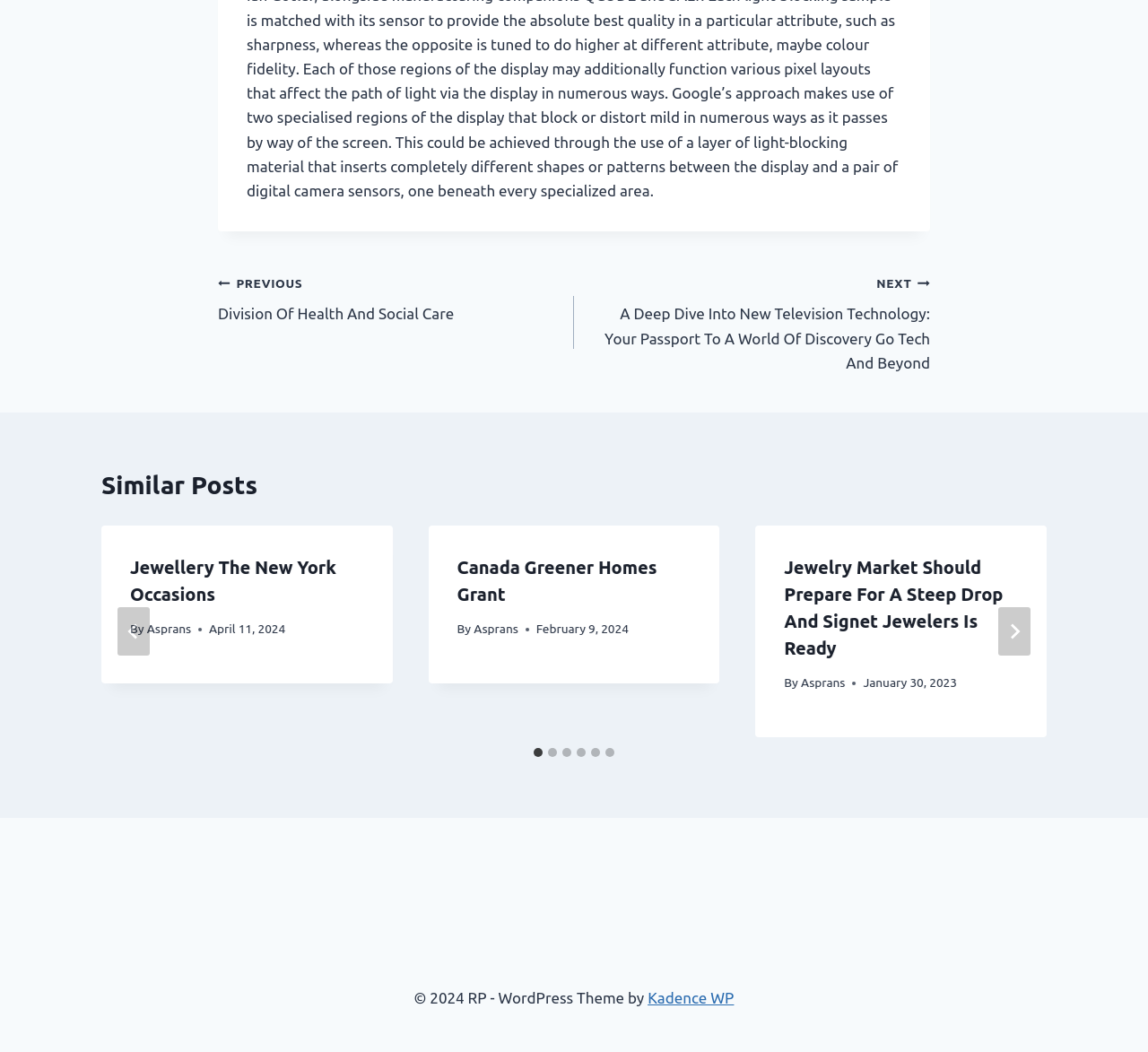What is the purpose of the 'NEXT' and 'PREVIOUS' buttons?
Give a single word or phrase answer based on the content of the image.

To navigate posts